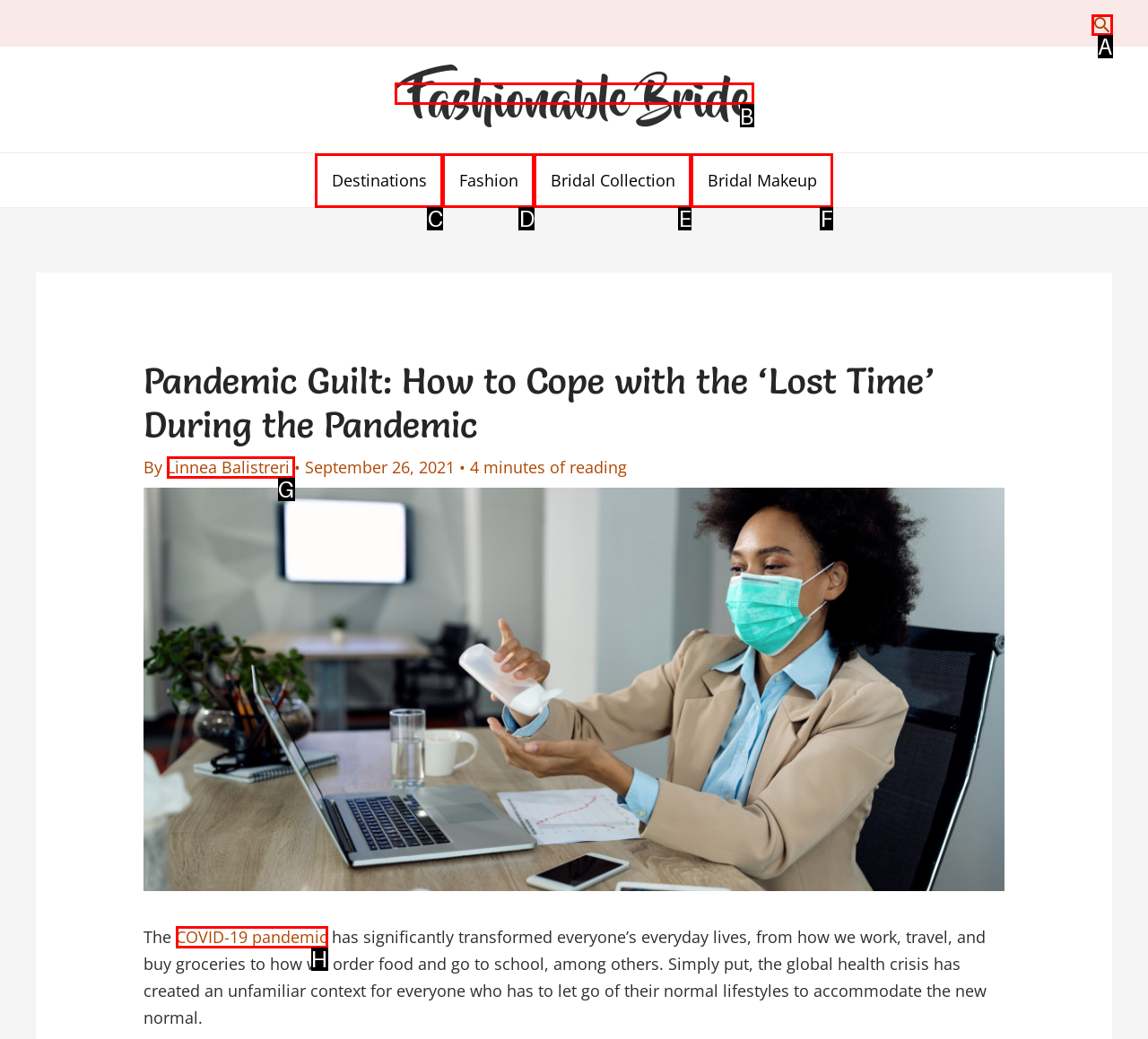Please identify the UI element that matches the description: Linnea Balistreri
Respond with the letter of the correct option.

G